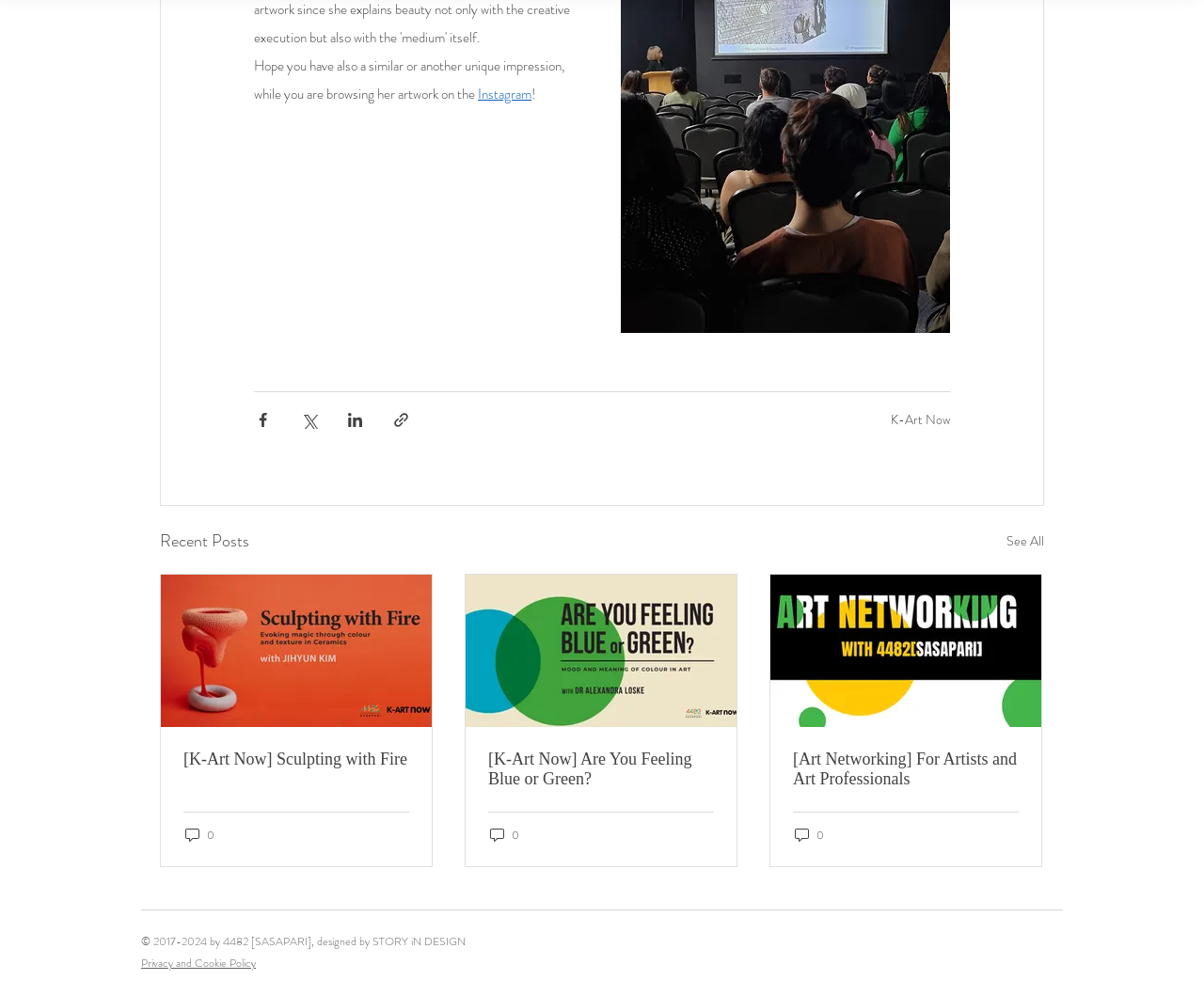Respond to the question with just a single word or phrase: 
What is the social media platform mentioned in the first sentence?

Instagram